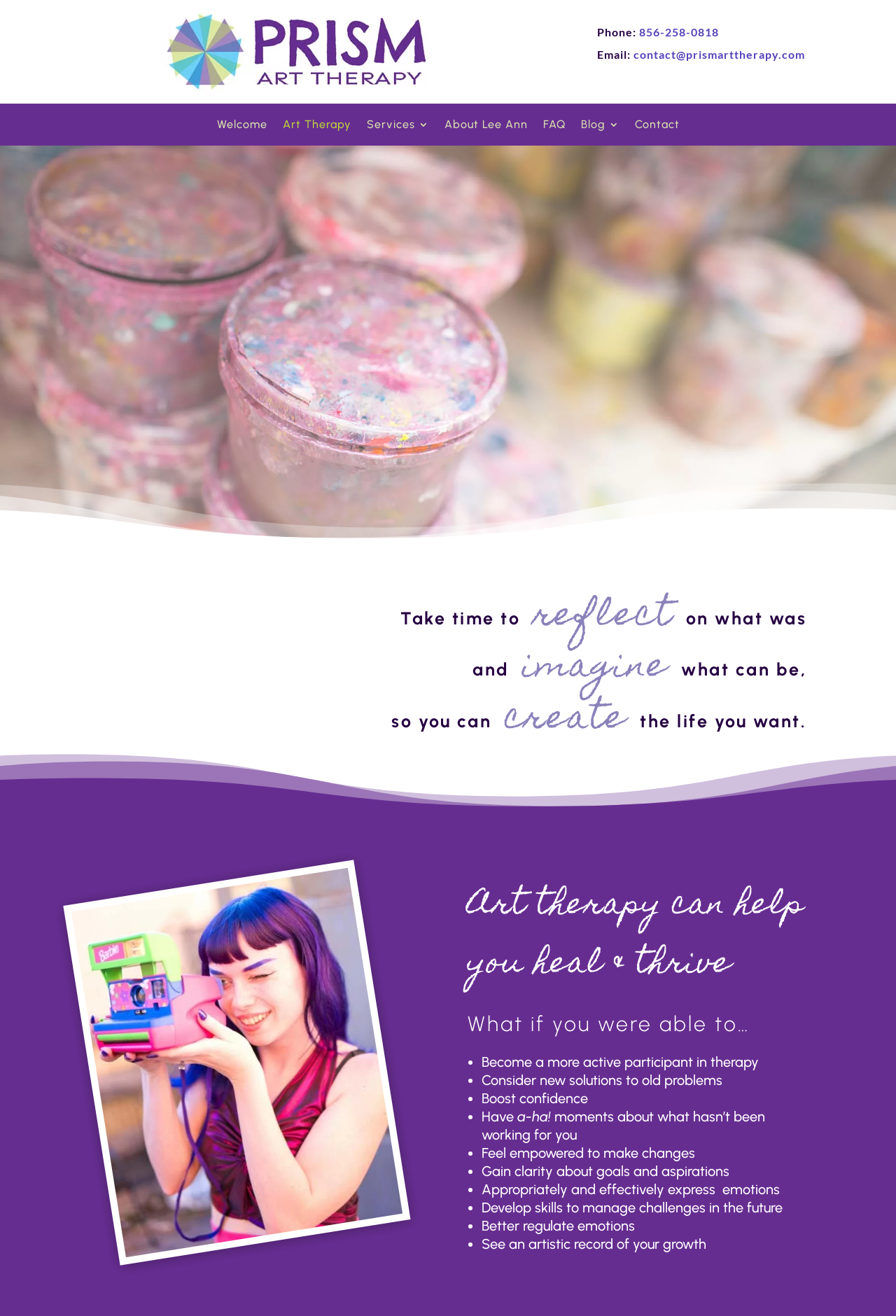Please answer the following question using a single word or phrase: 
What is the main topic of the webpage?

Art Therapy